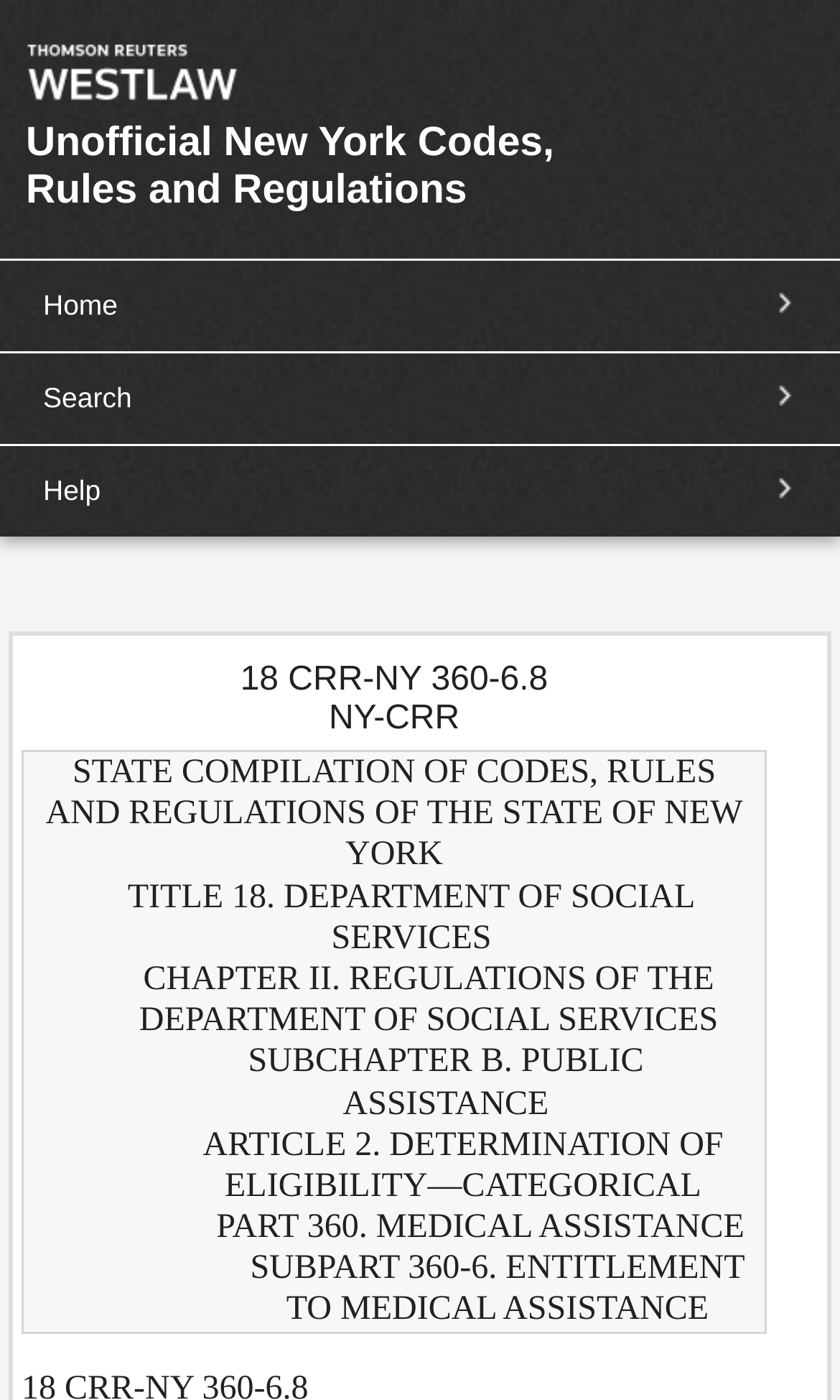What is the subchapter of the current regulation?
Please utilize the information in the image to give a detailed response to the question.

I found the answer by looking at the static text element with the text 'SUBCHAPTER B. PUBLIC ASSISTANCE' which is located below the chapter title, indicating the subchapter of the current regulation.